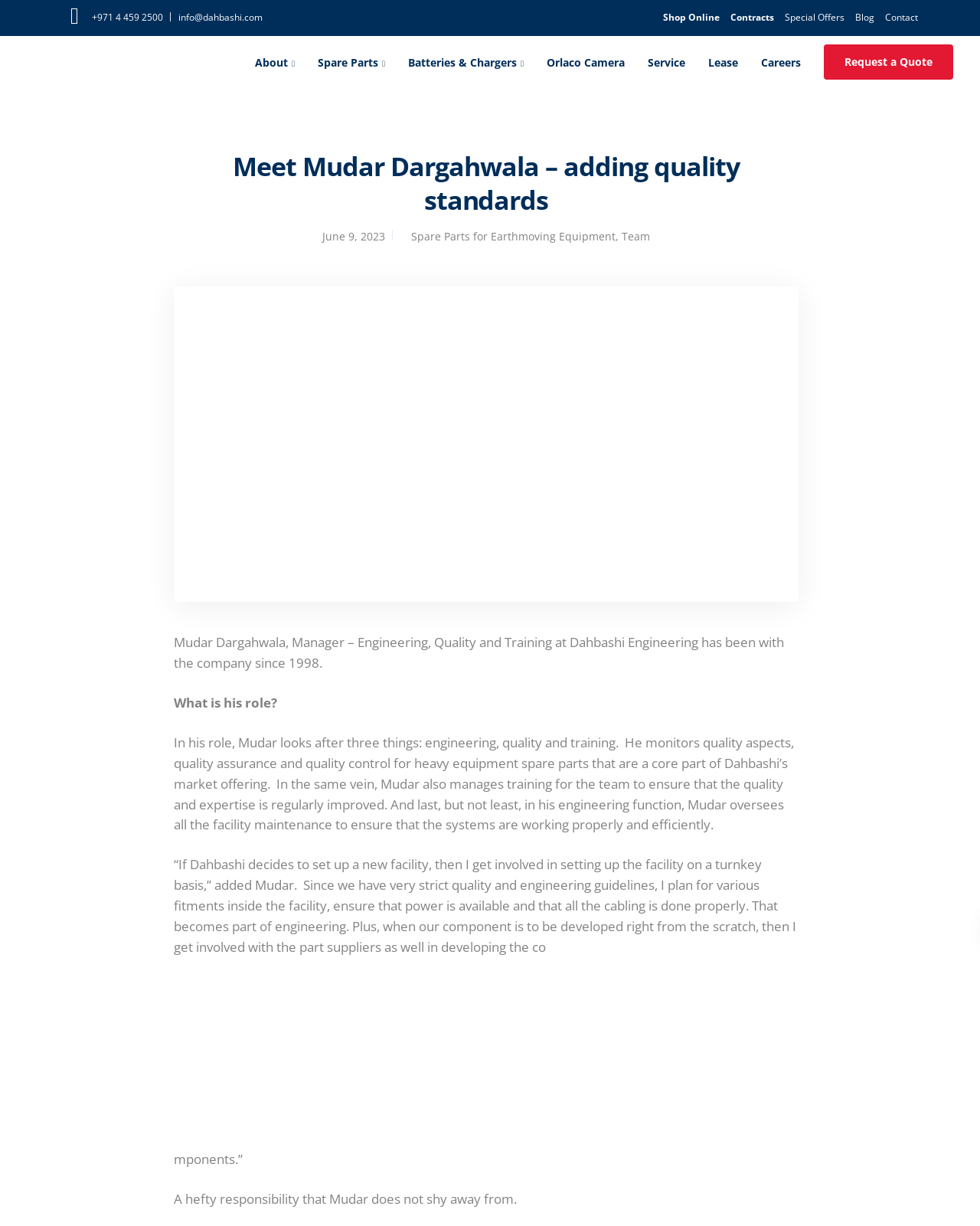Provide the bounding box for the UI element matching this description: "+971 4 459 2500".

[0.094, 0.009, 0.174, 0.019]